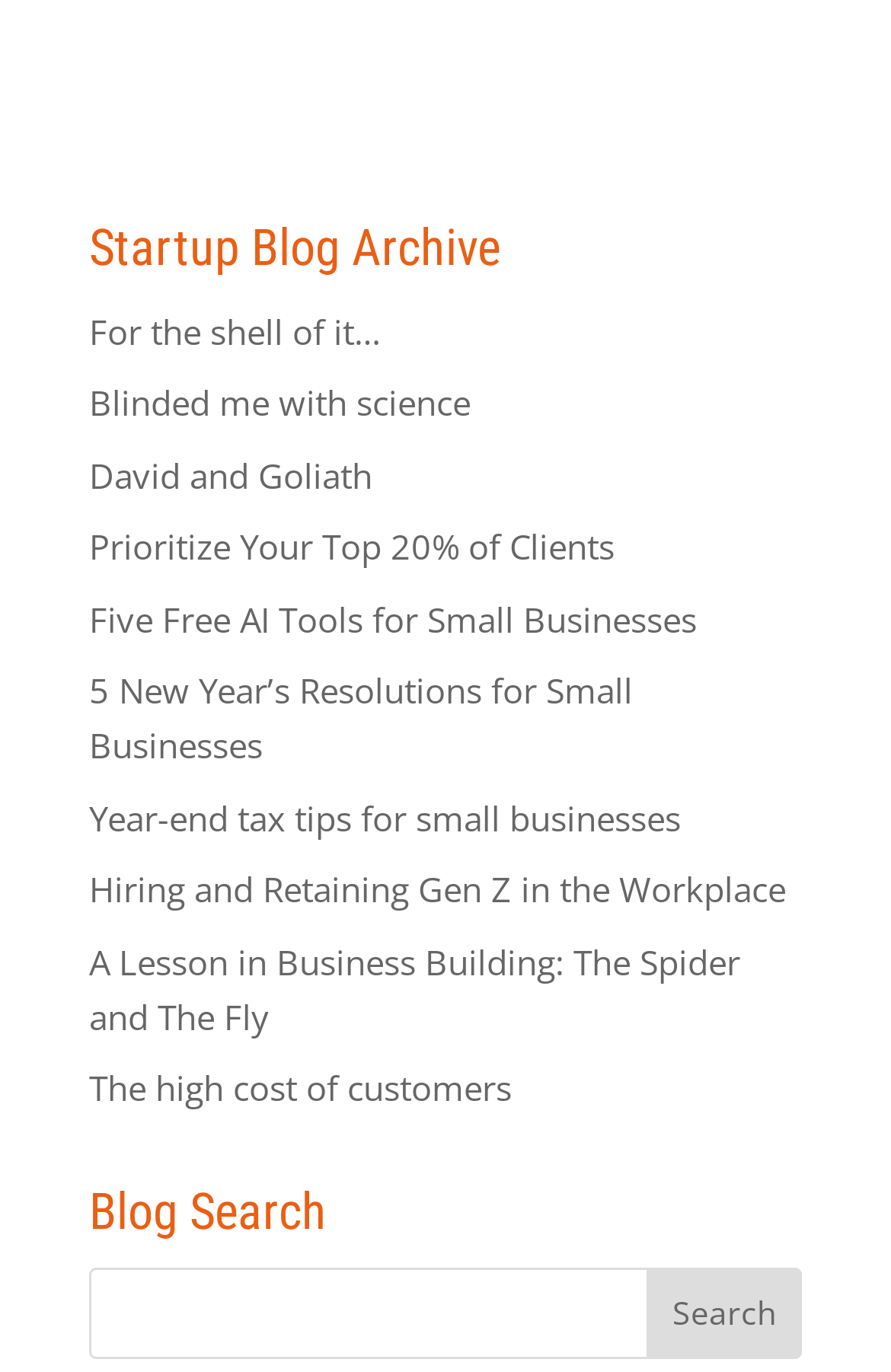Please provide the bounding box coordinates for the element that needs to be clicked to perform the following instruction: "Read the blog post 'For the shell of it…'". The coordinates should be given as four float numbers between 0 and 1, i.e., [left, top, right, bottom].

[0.1, 0.224, 0.428, 0.258]